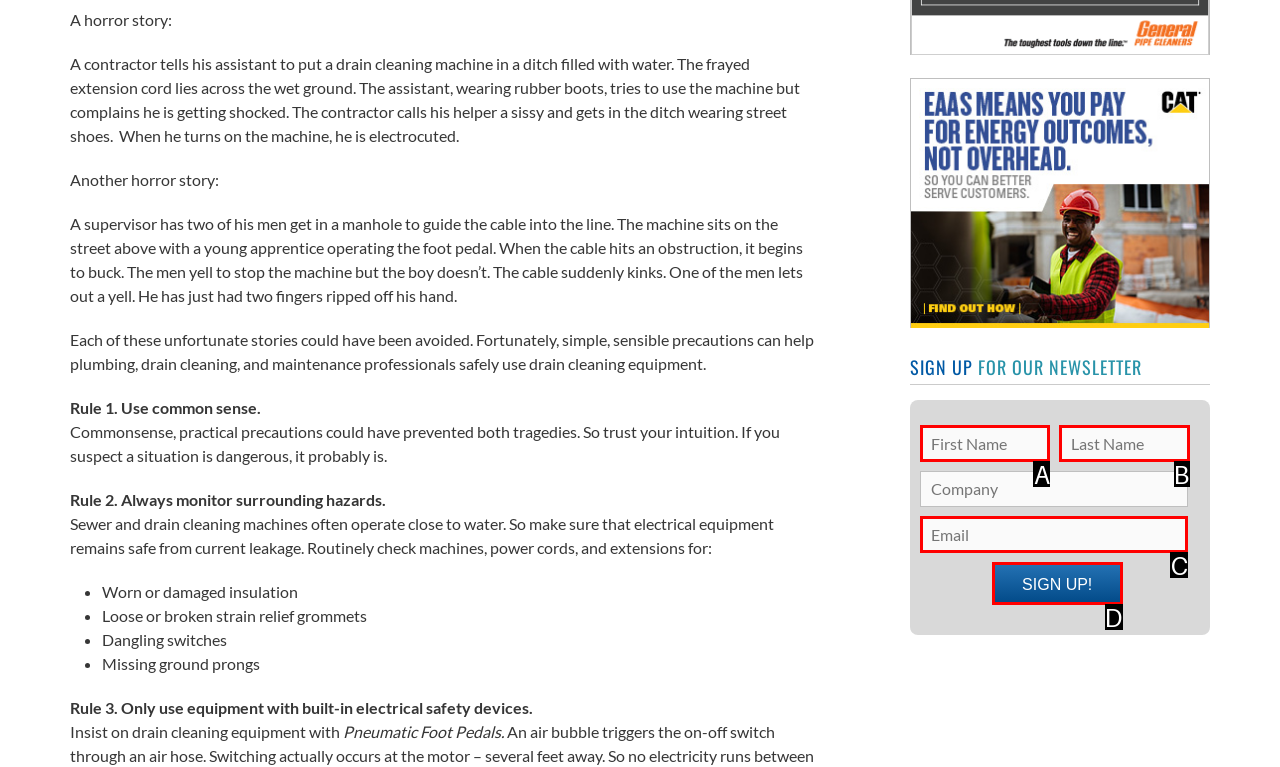Which option corresponds to the following element description: name="input_4.6" placeholder="Last Name"?
Please provide the letter of the correct choice.

B